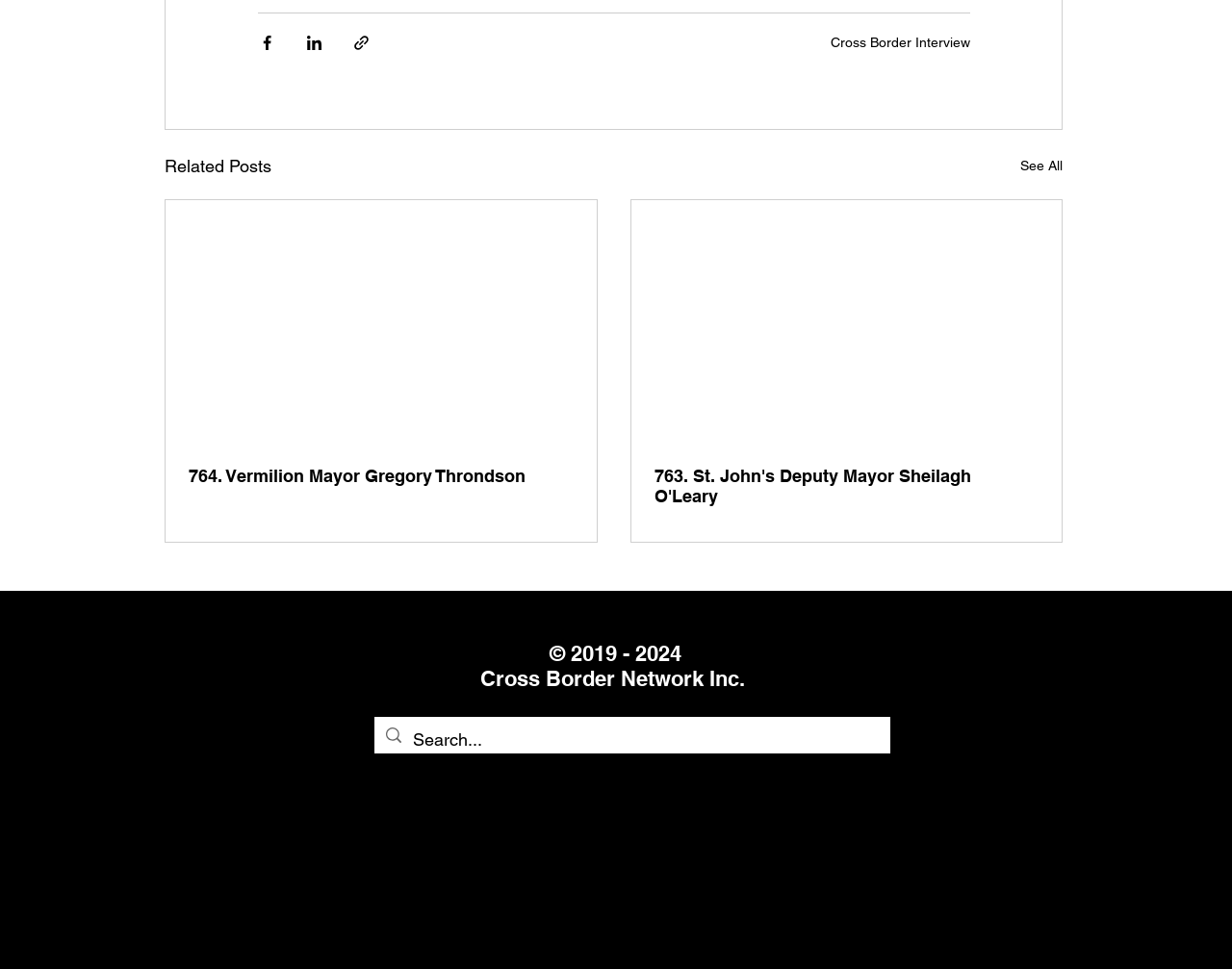Can you find the bounding box coordinates of the area I should click to execute the following instruction: "See All related posts"?

[0.828, 0.157, 0.862, 0.186]